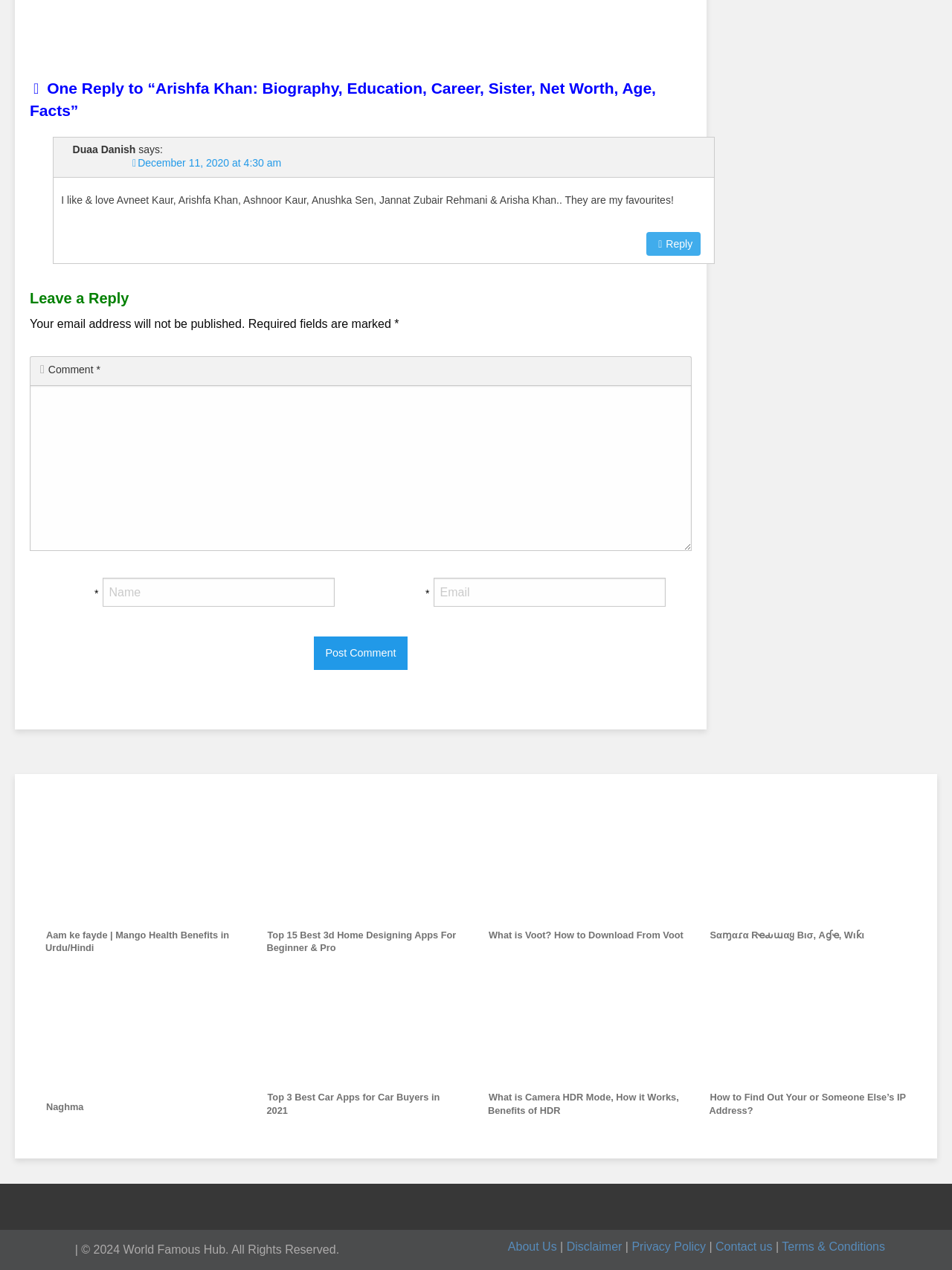Identify the bounding box coordinates for the element that needs to be clicked to fulfill this instruction: "Reply to Duaa Danish". Provide the coordinates in the format of four float numbers between 0 and 1: [left, top, right, bottom].

[0.679, 0.182, 0.736, 0.201]